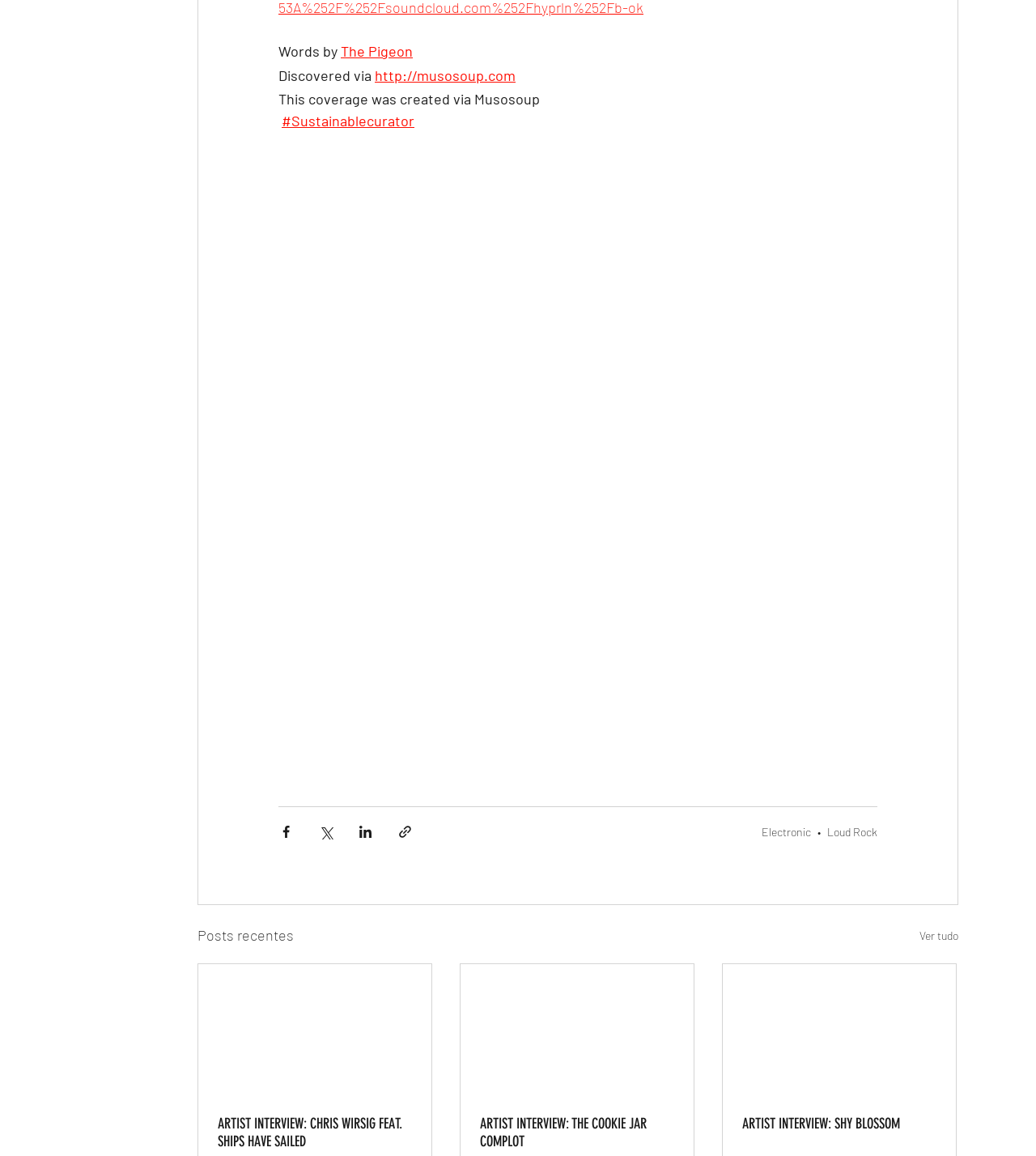Give a short answer to this question using one word or a phrase:
What is the name of the website where the coverage was created?

Musosoup